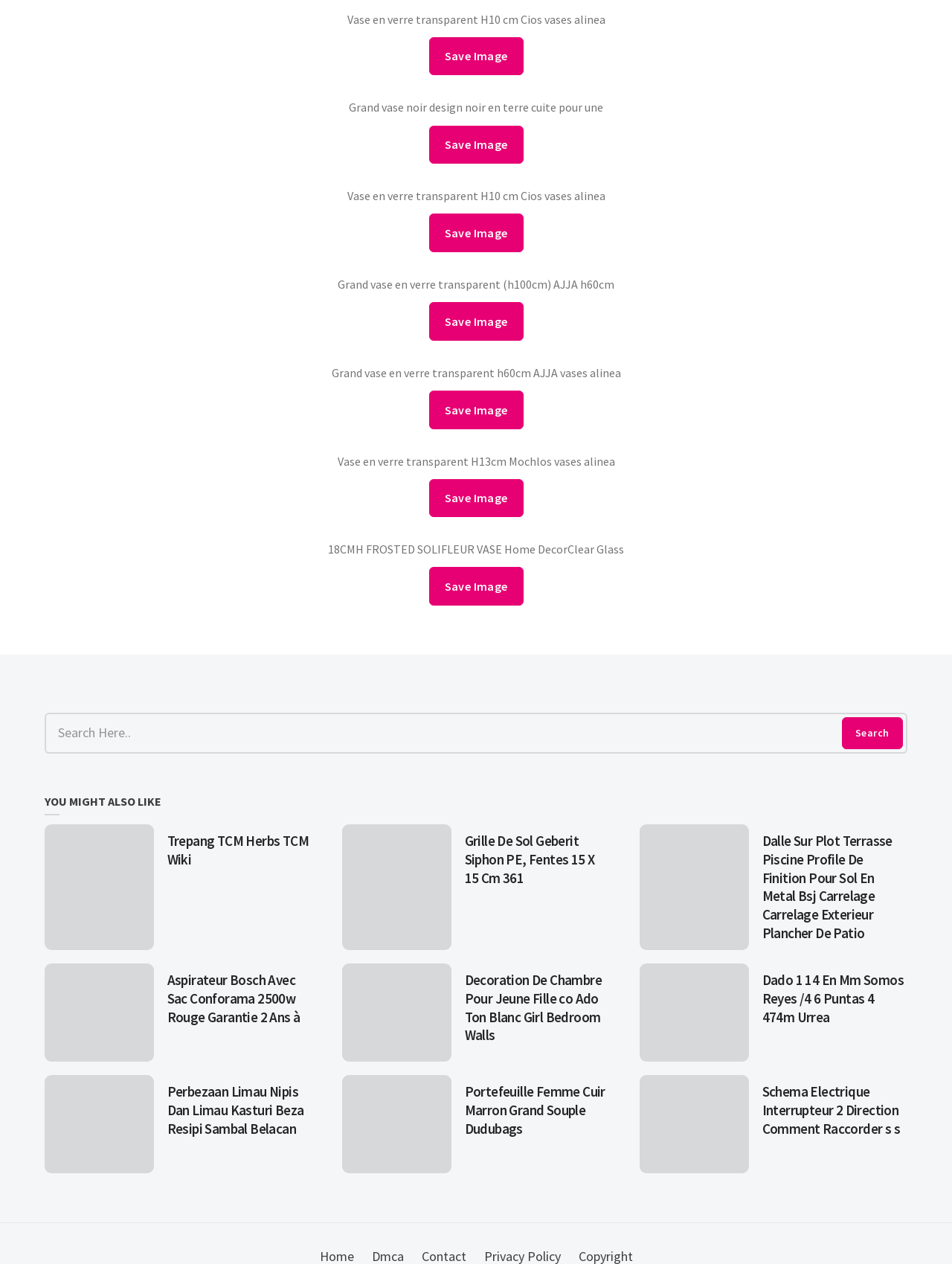Identify the bounding box coordinates of the section that should be clicked to achieve the task described: "Save Image".

[0.45, 0.029, 0.55, 0.06]